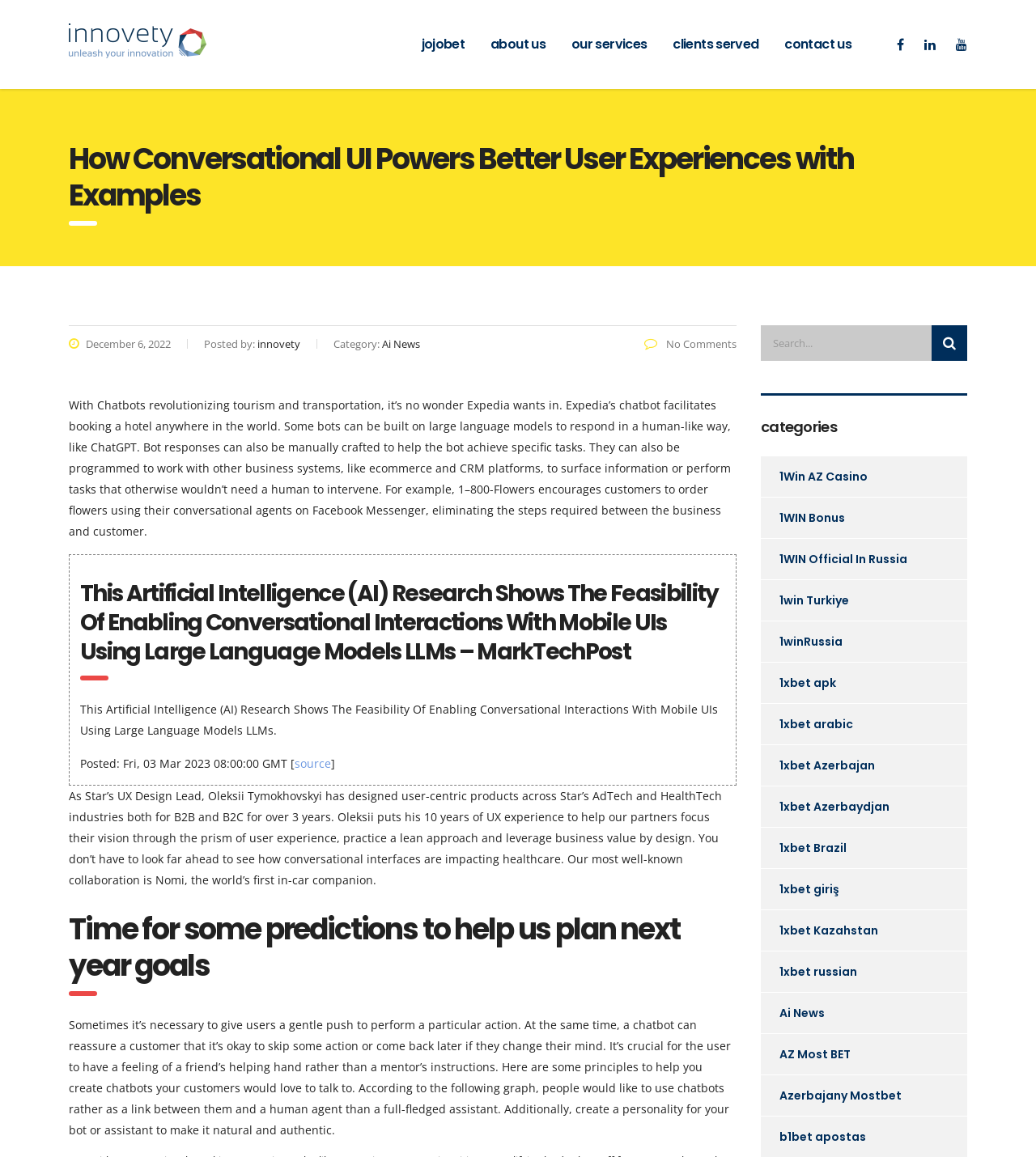Calculate the bounding box coordinates for the UI element based on the following description: "1WIN Bonus". Ensure the coordinates are four float numbers between 0 and 1, i.e., [left, top, right, bottom].

[0.734, 0.43, 0.816, 0.465]